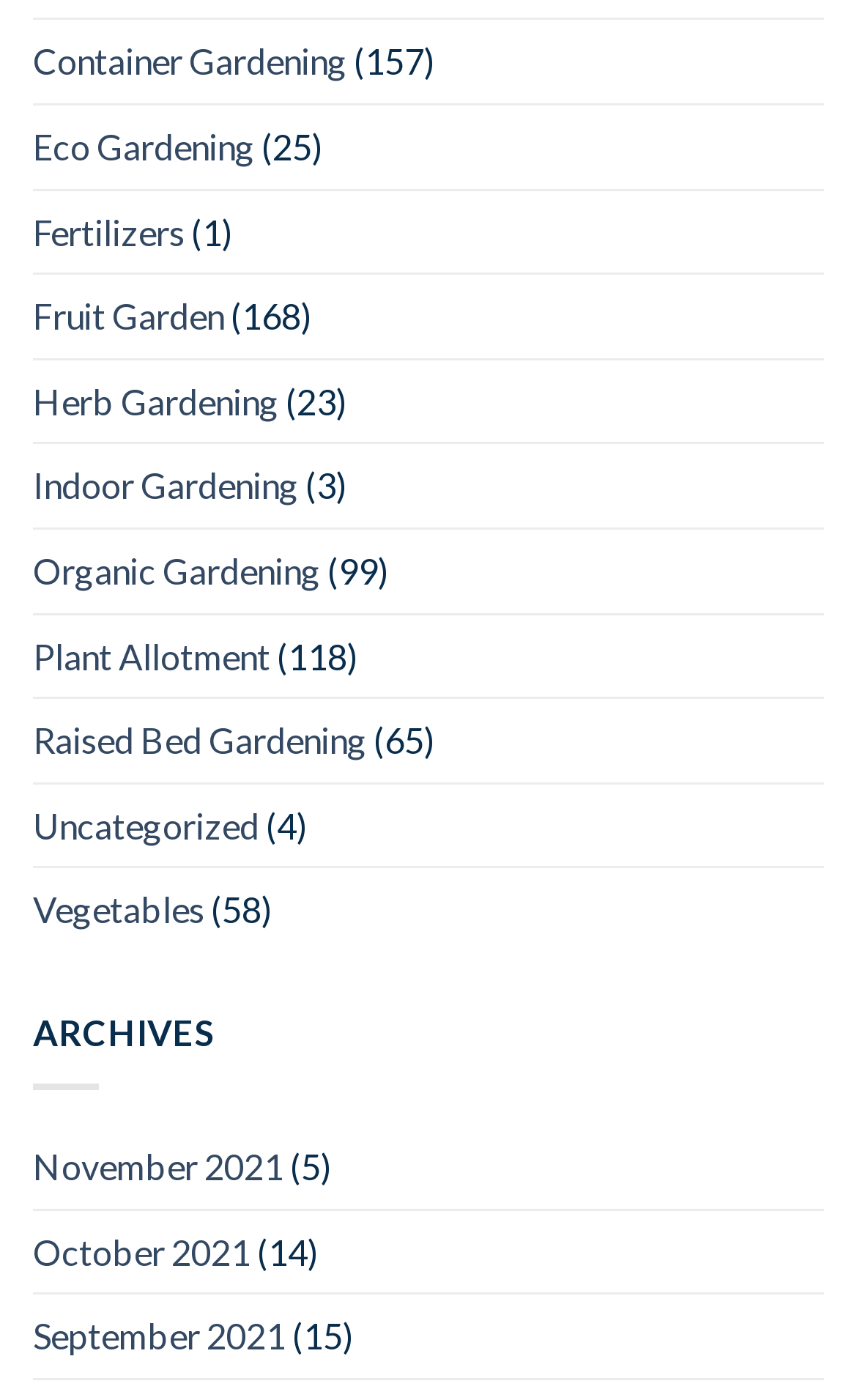What is the most recent archive listed? Using the information from the screenshot, answer with a single word or phrase.

November 2021